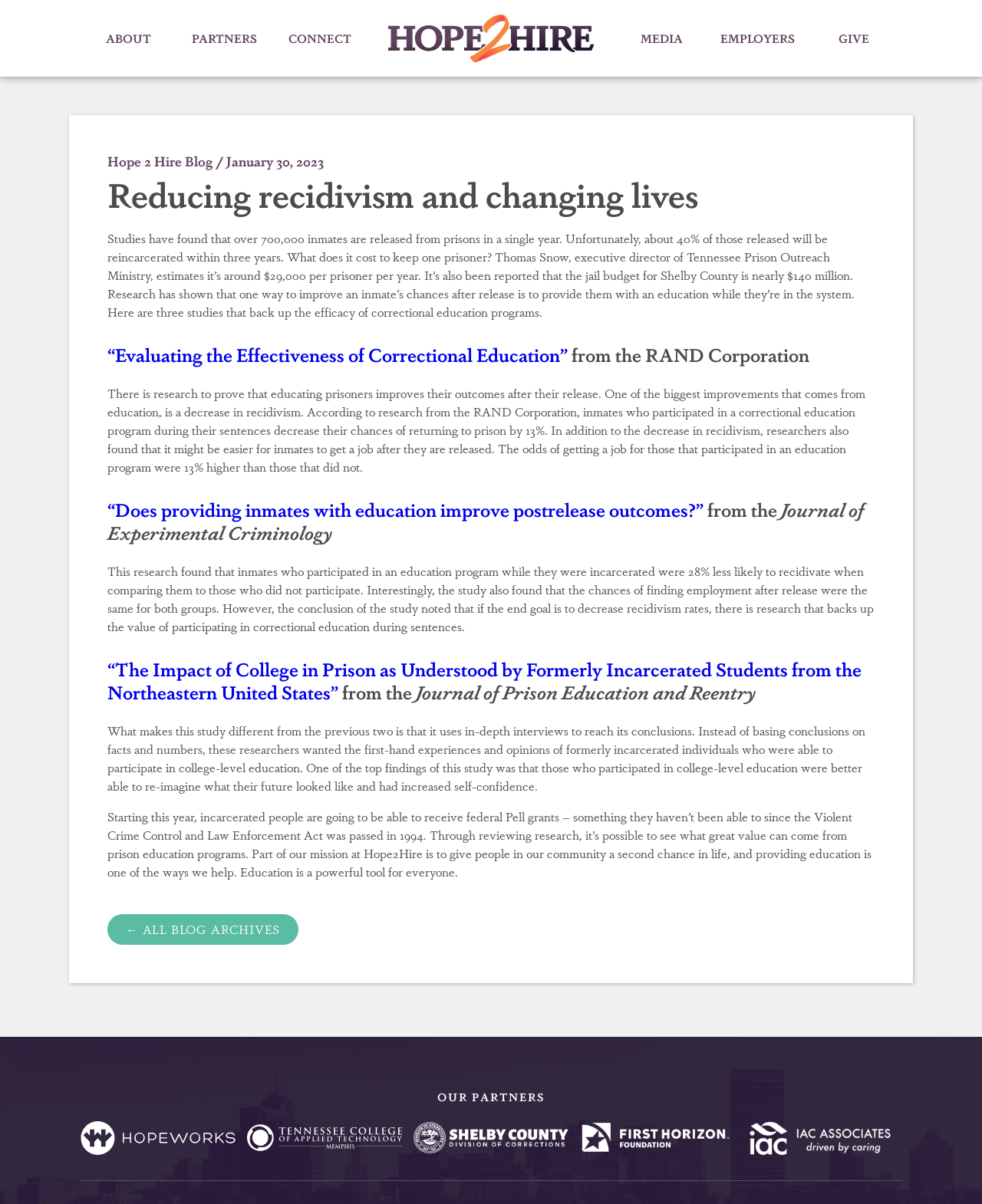Generate a comprehensive caption for the webpage you are viewing.

The webpage is about reducing recidivism and changing lives through education. At the top, there is a navigation menu with links to "HOME" and "CONNECT". Below the navigation menu, there is a main section that takes up most of the page. 

In the main section, there is a blog post with a title "Reducing recidivism and changing lives" and a subtitle "Hope 2 Hire Blog / January 30, 2023". The blog post discusses the issue of recidivism, citing statistics that over 700,000 inmates are released from prisons every year, and about 40% of them will be reincarcerated within three years. It also mentions the cost of keeping one prisoner, which is estimated to be around $29,000 per year.

The blog post then discusses the importance of providing education to inmates to improve their outcomes after release. It cites three studies that show the efficacy of correctional education programs in reducing recidivism and improving employment outcomes. The studies are from the RAND Corporation, the Journal of Experimental Criminology, and the Journal of Prison Education and Reentry.

Each study is summarized in a separate section, with a heading and a brief description of the findings. The studies show that inmates who participate in correctional education programs are less likely to recidivate and more likely to find employment after release.

At the bottom of the main section, there is a link to "ALL BLOG ARCHIVES". Below the main section, there is a section titled "OUR PARTNERS" with five links to partner organizations.

Overall, the webpage is focused on discussing the importance of education in reducing recidivism and improving outcomes for inmates after release.